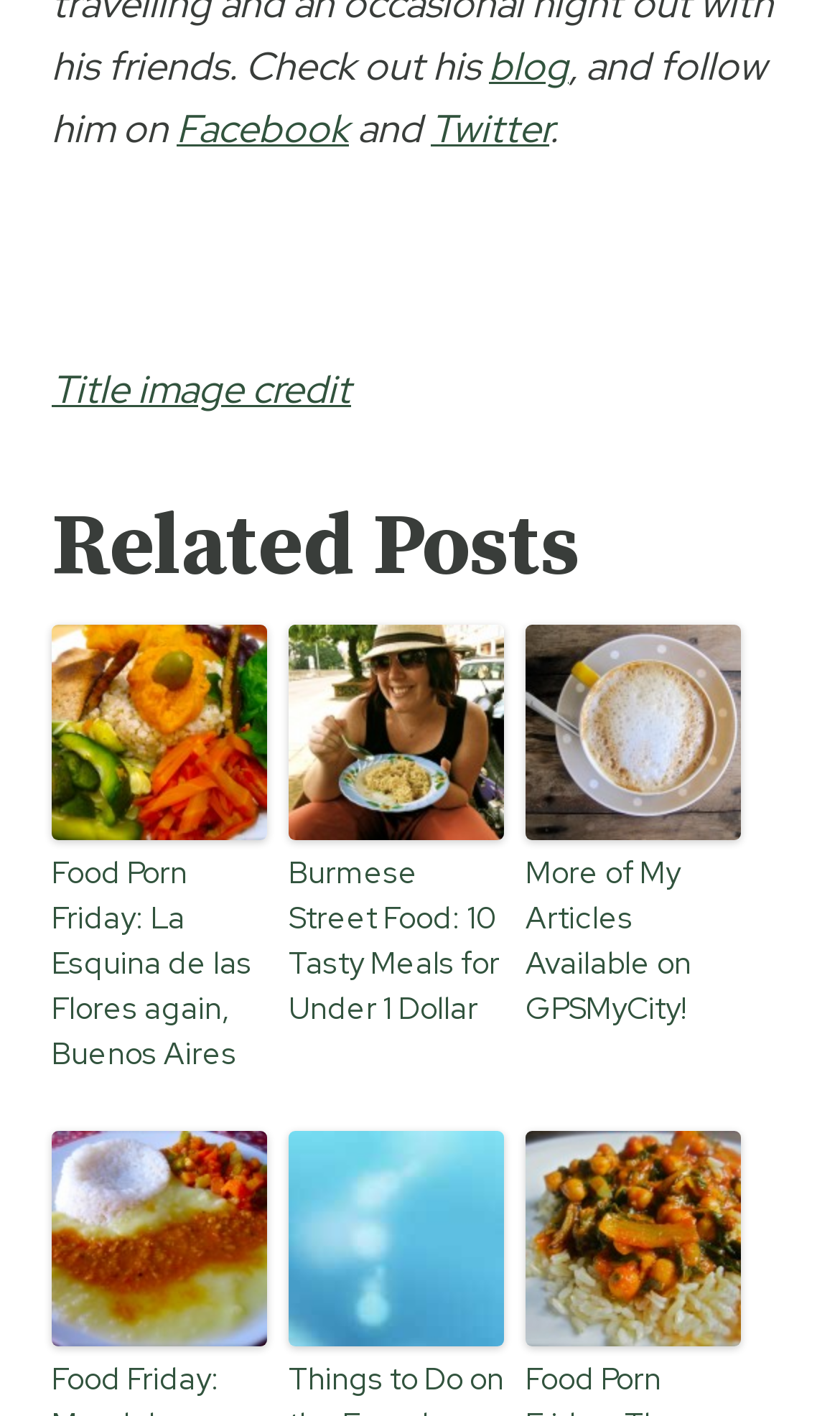Locate the bounding box coordinates of the region to be clicked to comply with the following instruction: "view related post Food Porn Friday: La Esquina de las Flores again, Buenos Aires". The coordinates must be four float numbers between 0 and 1, in the form [left, top, right, bottom].

[0.062, 0.441, 0.318, 0.593]